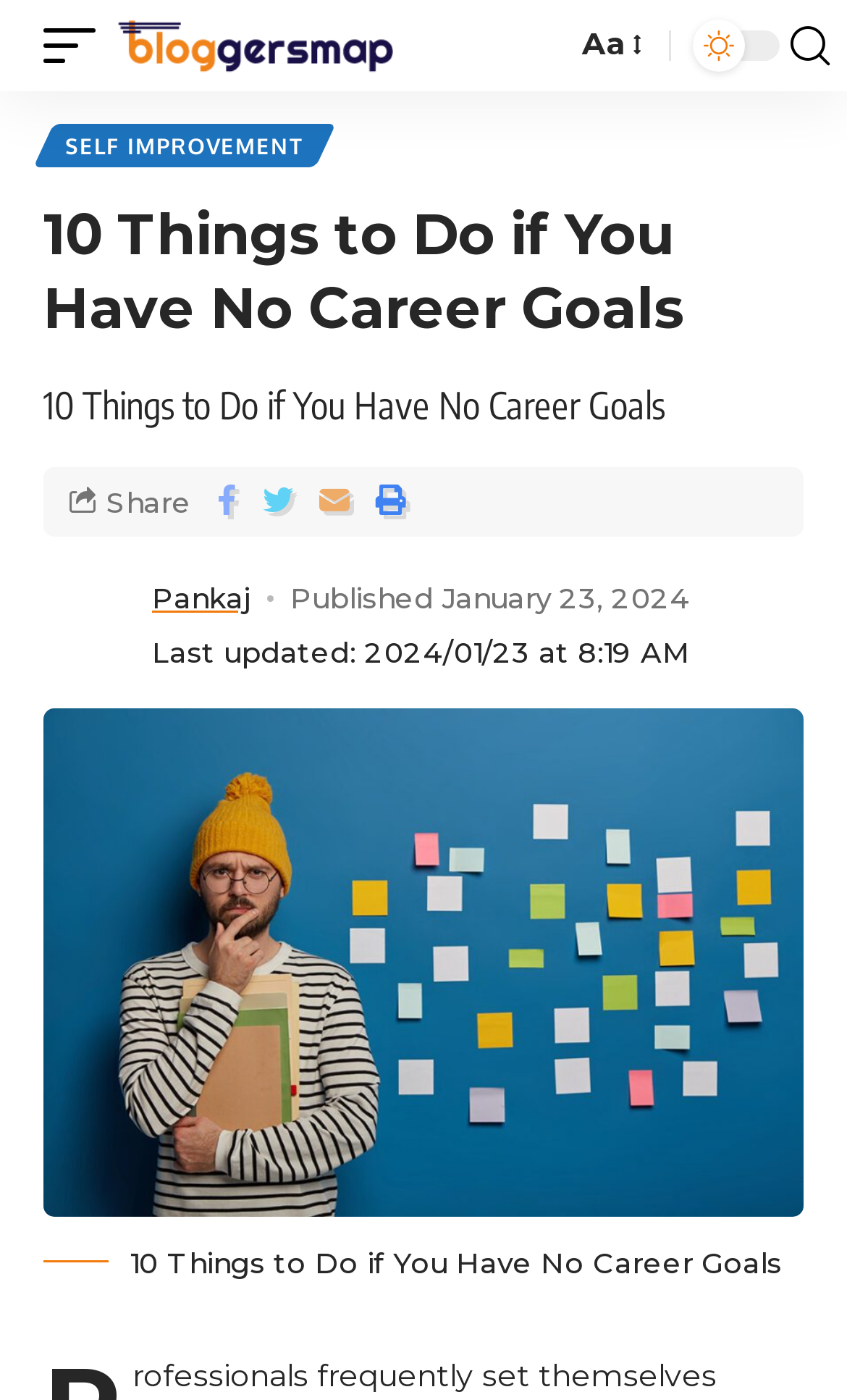Can you give a detailed response to the following question using the information from the image? What is the author's name?

The author's name can be found in the section below the main heading, where it says 'Pankaj' with an image of the author next to it.